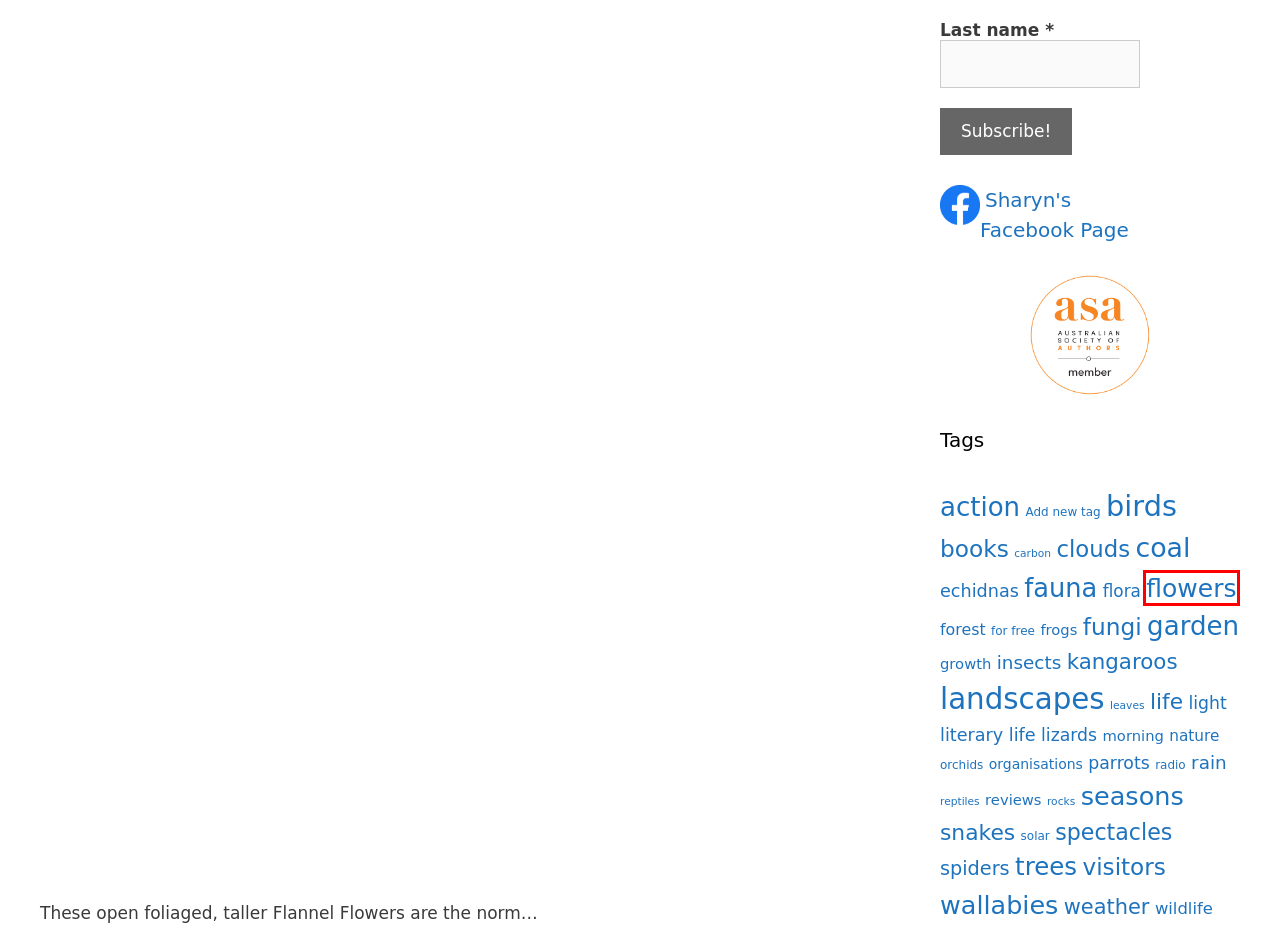Observe the provided screenshot of a webpage with a red bounding box around a specific UI element. Choose the webpage description that best fits the new webpage after you click on the highlighted element. These are your options:
A. birds – The woman on the mountain
B. spiders – The woman on the mountain
C. trees – The woman on the mountain
D. wildlife – The woman on the mountain
E. Add new tag – The woman on the mountain
F. radio – The woman on the mountain
G. reviews – The woman on the mountain
H. flowers – The woman on the mountain

H